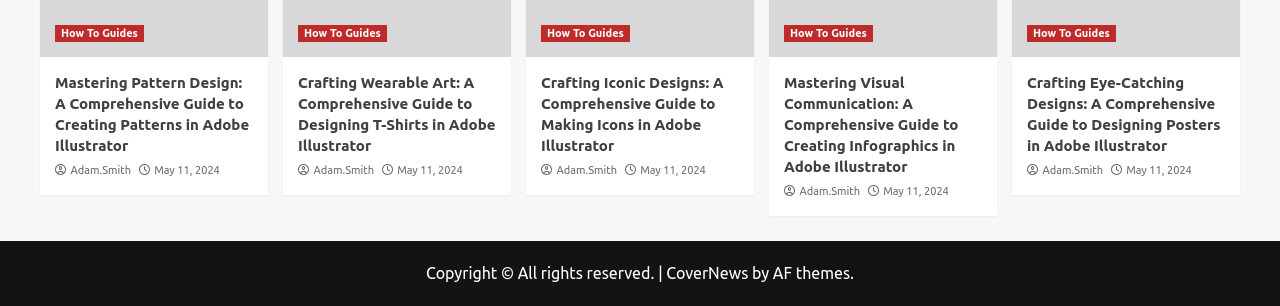Identify the bounding box coordinates of the clickable region necessary to fulfill the following instruction: "install gstreamer1-plugins-bad-free". The bounding box coordinates should be four float numbers between 0 and 1, i.e., [left, top, right, bottom].

None